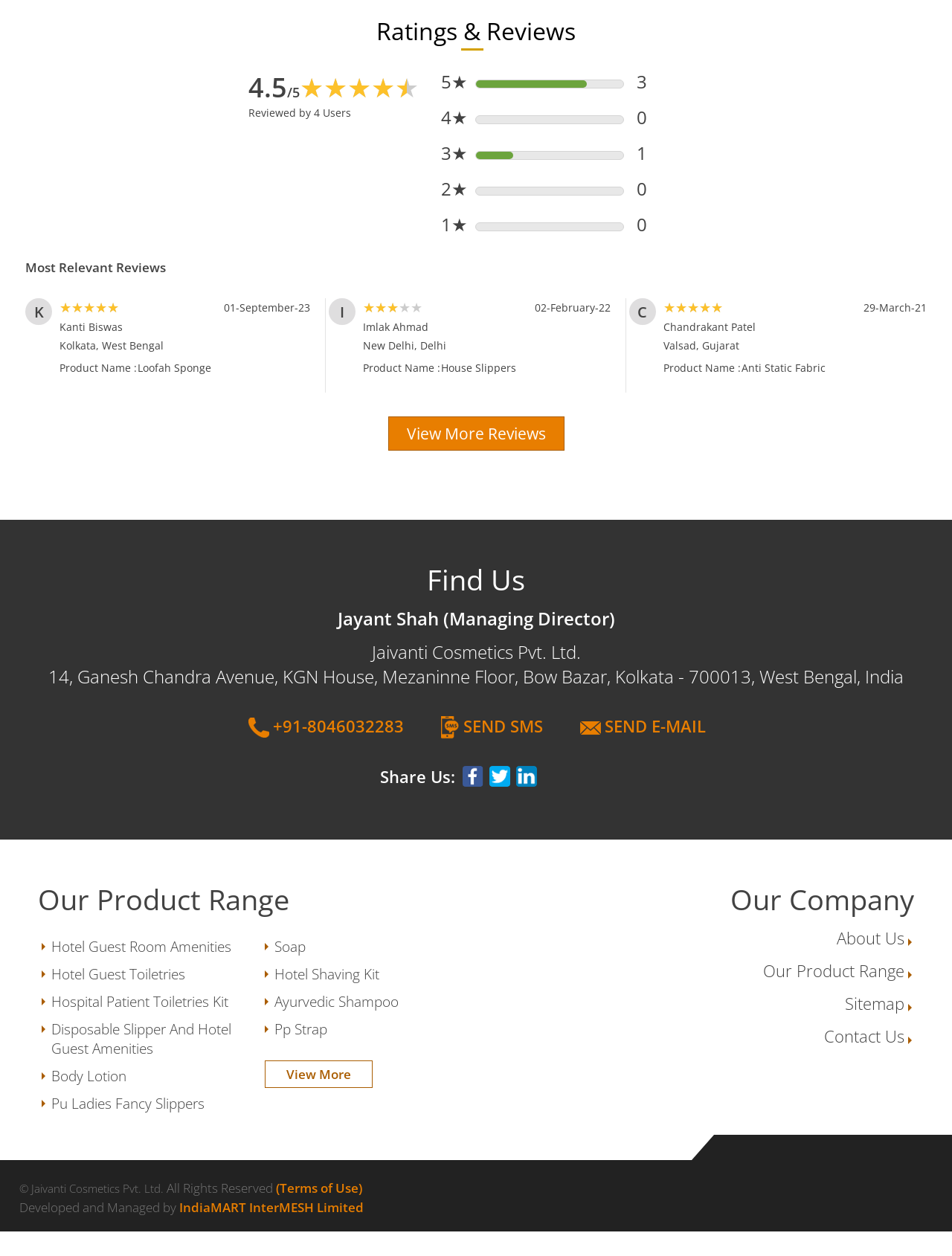Find the bounding box coordinates of the clickable region needed to perform the following instruction: "Check the product range". The coordinates should be provided as four float numbers between 0 and 1, i.e., [left, top, right, bottom].

[0.04, 0.7, 0.509, 0.731]